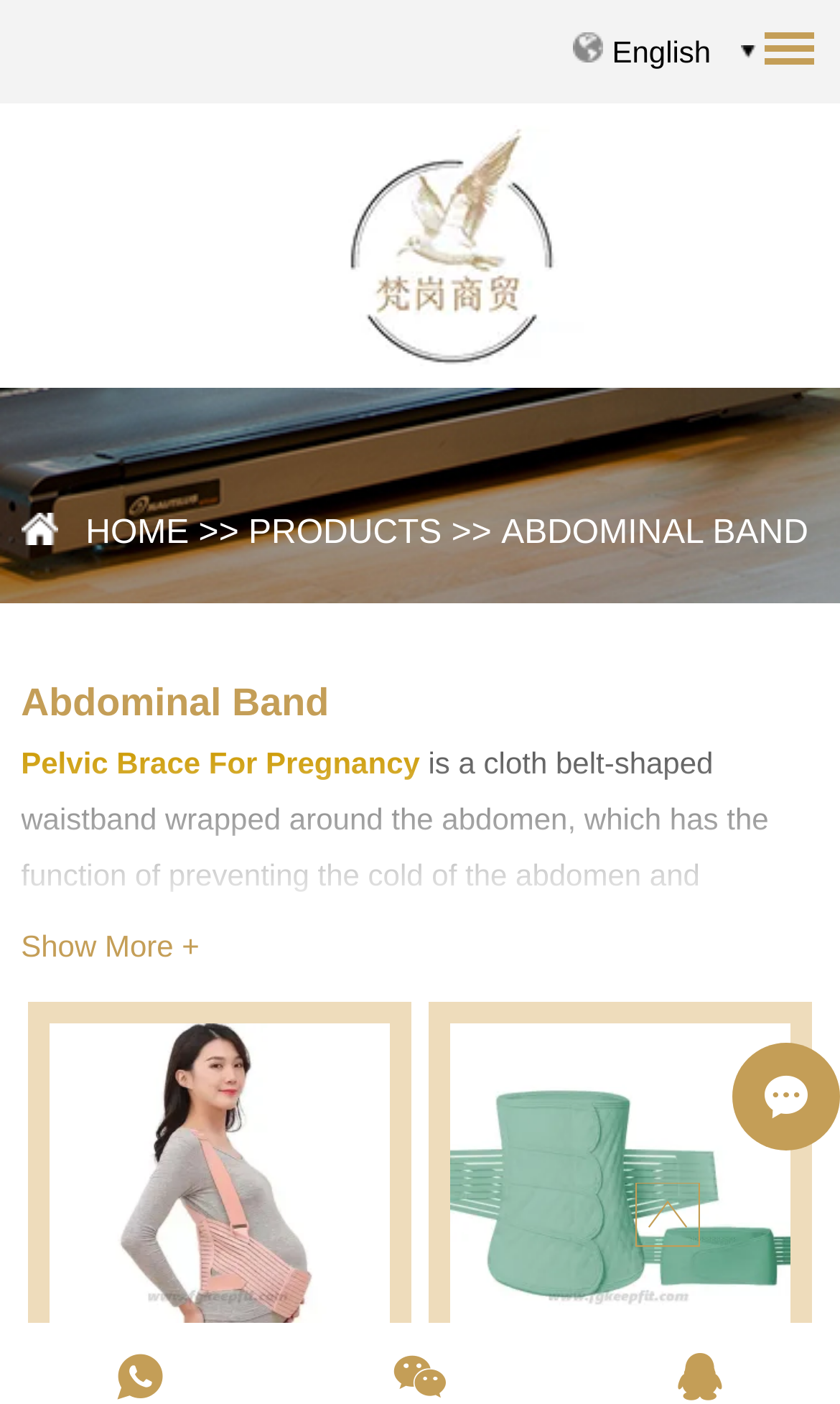Locate the coordinates of the bounding box for the clickable region that fulfills this instruction: "Switch to English".

[0.654, 0.0, 0.924, 0.074]